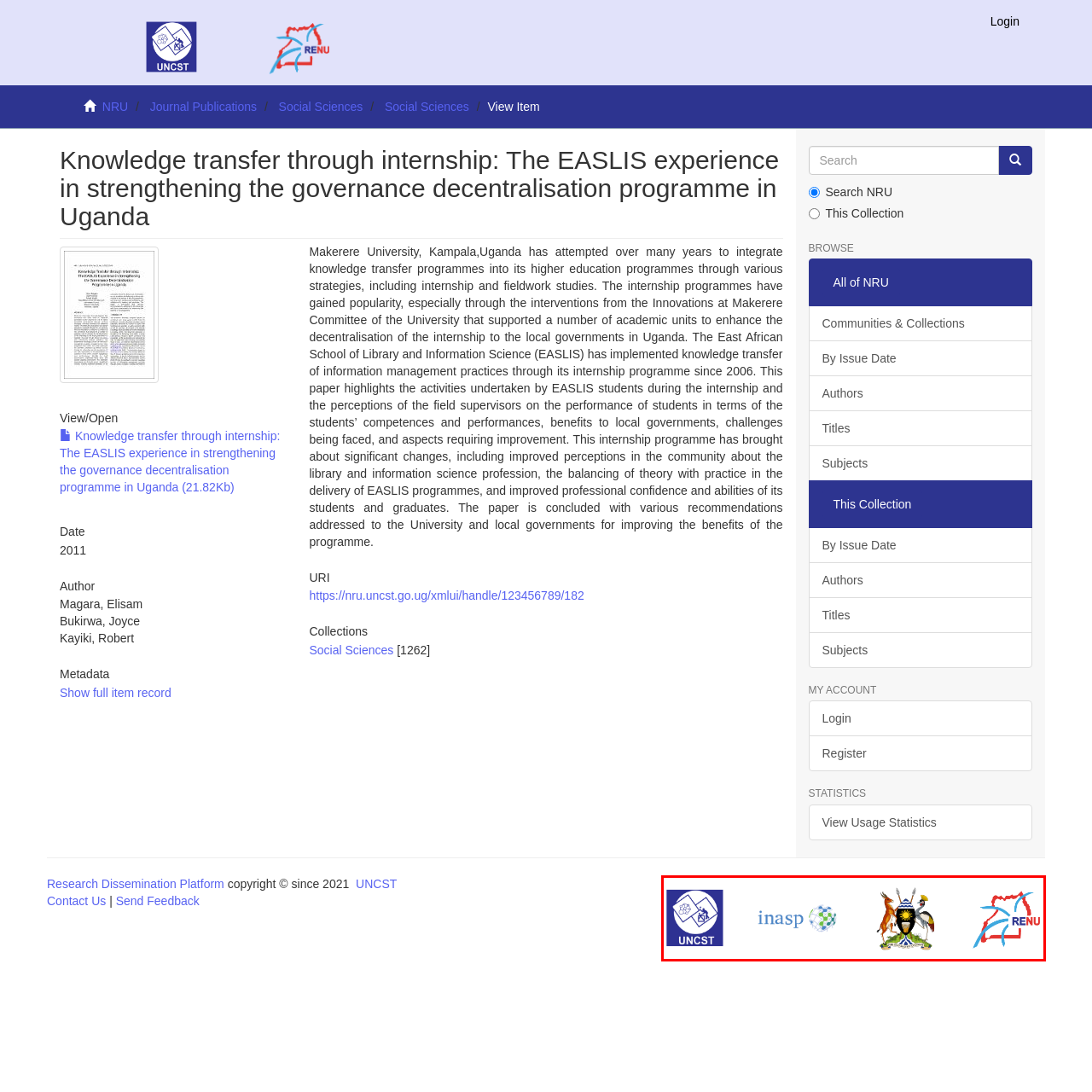What is the main focus of INASP?
Review the image inside the red bounding box and give a detailed answer.

As stated in the caption, INASP focuses on improving access to research and supporting the capacity of institutions in the global south, which indicates that its main focus is on improving access to research.